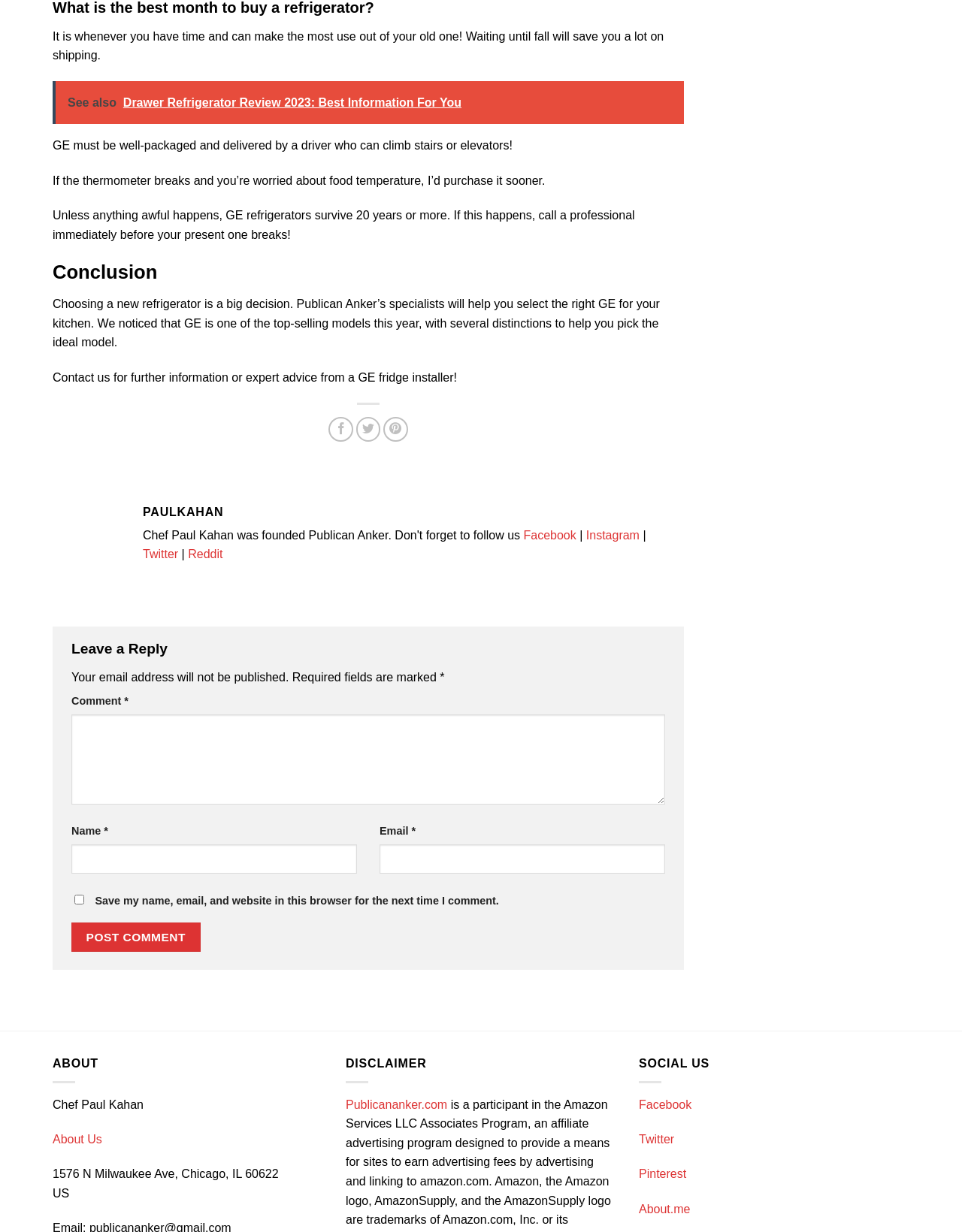Can you give a comprehensive explanation to the question given the content of the image?
What is the address of Publican Anker?

The address of Publican Anker is provided at the bottom of the webpage, which is 1576 N Milwaukee Ave, Chicago, IL 60622.